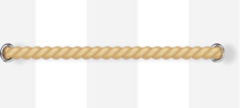What is the rope made of?
Your answer should be a single word or phrase derived from the screenshot.

Natural fiber